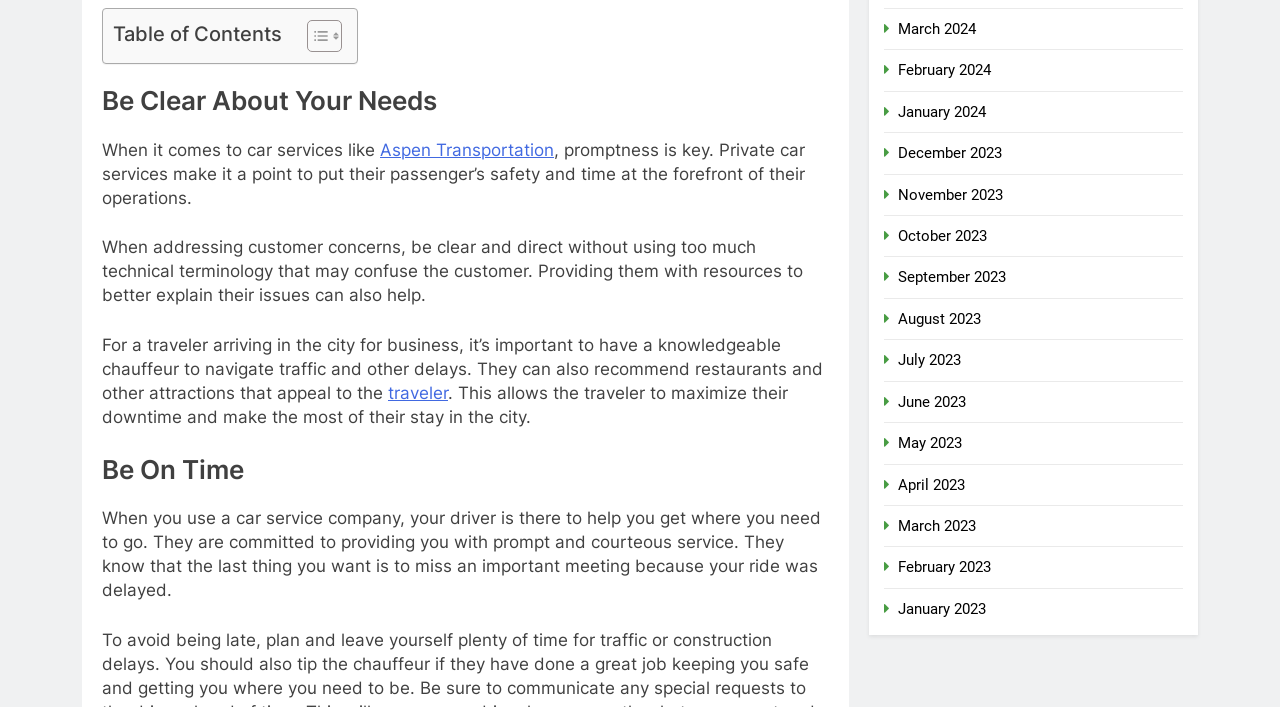Please identify the bounding box coordinates of the clickable element to fulfill the following instruction: "Read more about the traveler". The coordinates should be four float numbers between 0 and 1, i.e., [left, top, right, bottom].

[0.303, 0.541, 0.35, 0.569]